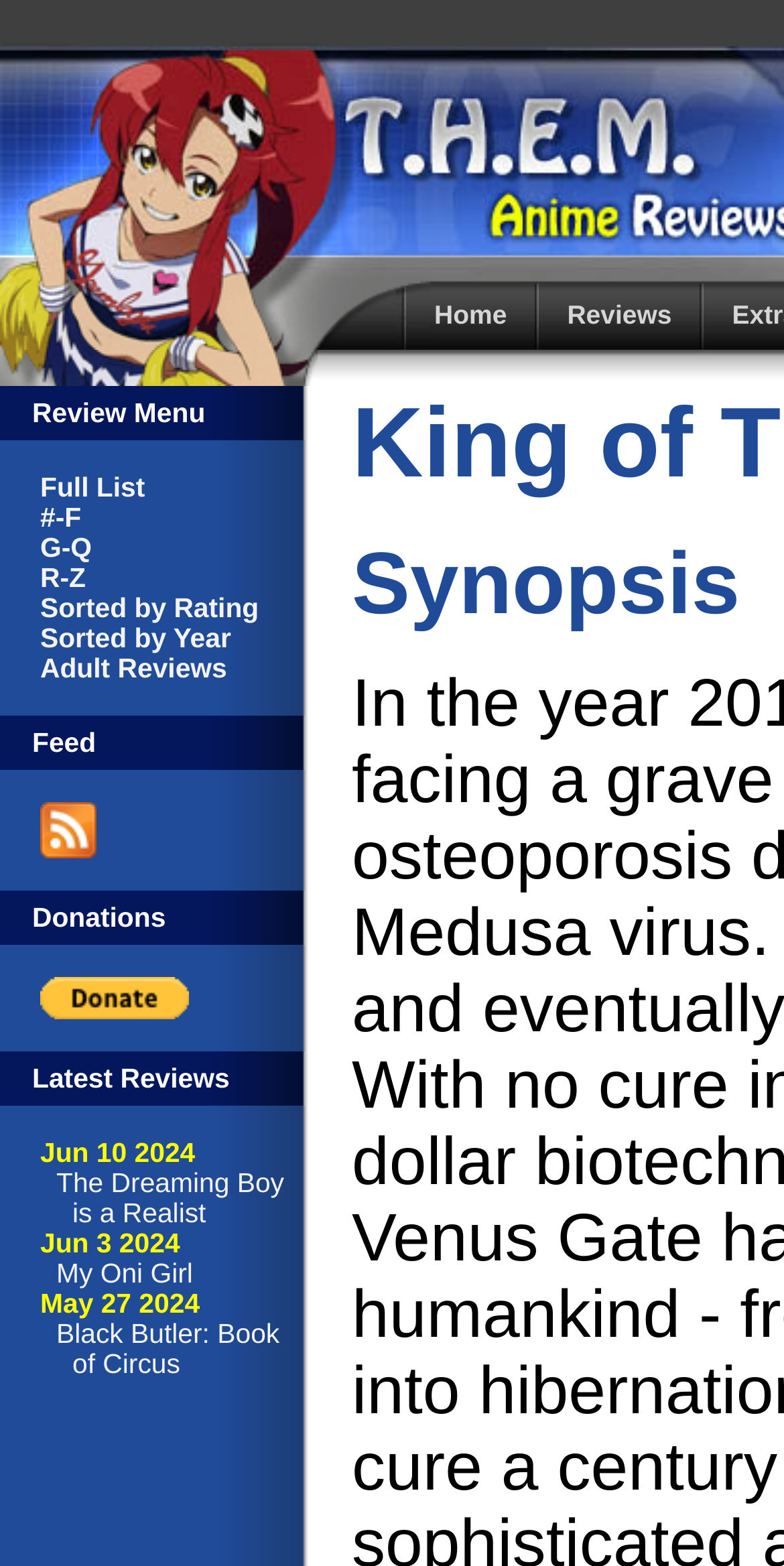How many anime reviews are displayed on the front page?
Using the information presented in the image, please offer a detailed response to the question.

I counted the number of anime reviews displayed on the front page, which are 'The Dreaming Boy is a Realist', 'My Oni Girl', and 'Black Butler: Book of Circus'. Therefore, there are 3 anime reviews displayed.